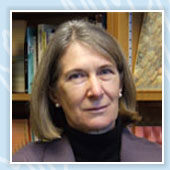What is the academic field of Mary Evans' expertise? Analyze the screenshot and reply with just one word or a short phrase.

Sociology and Women's Studies